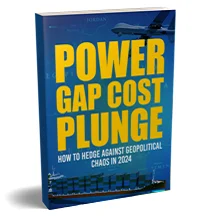Explain the image in a detailed and thorough manner.

The image features a prominently displayed book titled "Power Gap Cost Plunge," emphasizing the theme of strategic financial guidance in response to geopolitical uncertainties anticipated in 2024. The cover art includes bold yellow lettering against a vibrant blue background, highlighting the book's focus on economic strategies. Below the title, the subtitle reads "How to Hedge Against Geopolitical Chaos in 2024," indicating its relevance to current and future market conditions. Subtle imagery, such as an airplane and cargo ships, suggests themes of global trade and transport, reinforcing the book’s relevance in a complex economic landscape. This visual serves as an invitation for readers seeking insight into managing financial risks related to geopolitical factors.